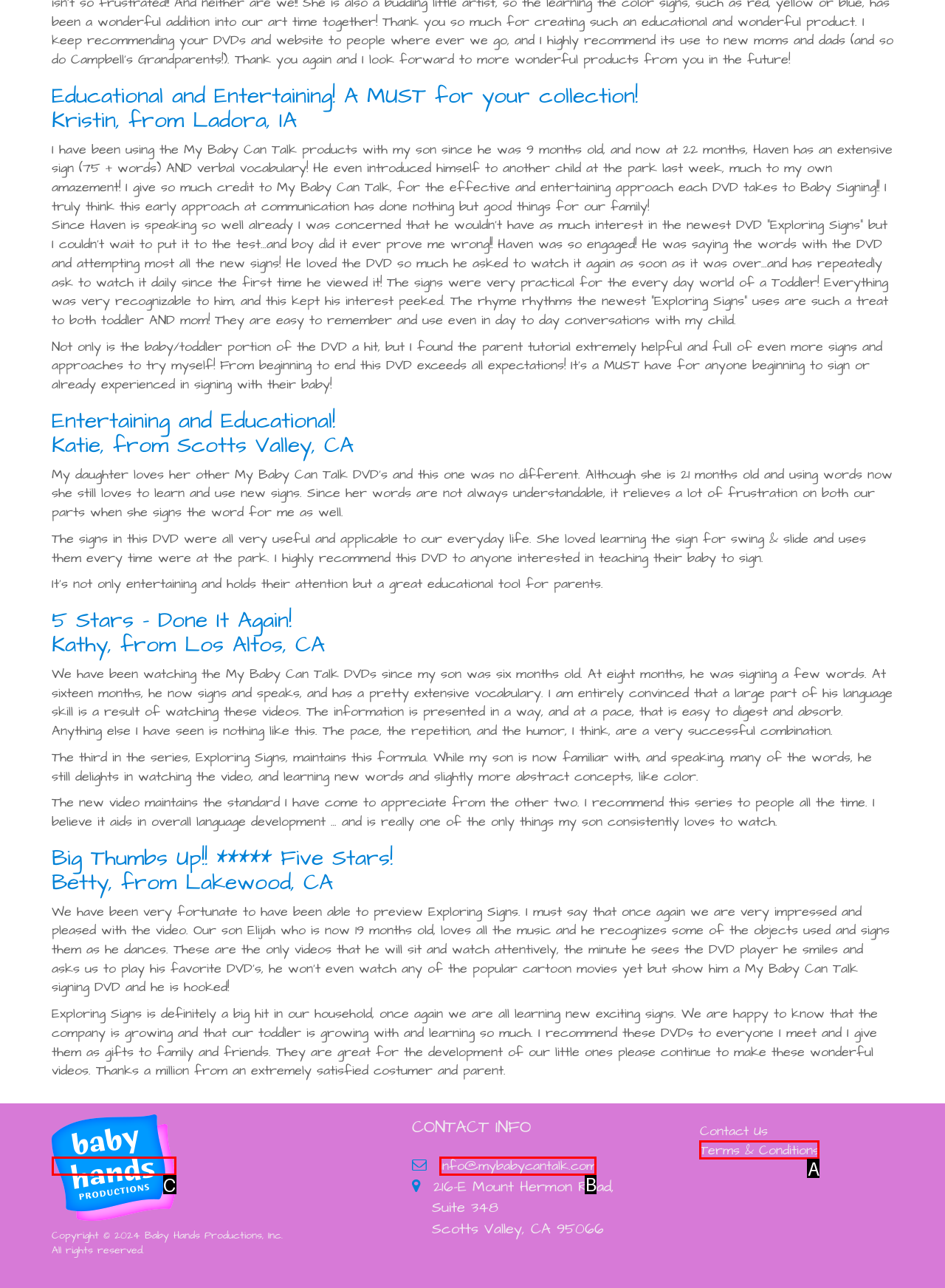Using the description: alt="baby hands productions"
Identify the letter of the corresponding UI element from the choices available.

C